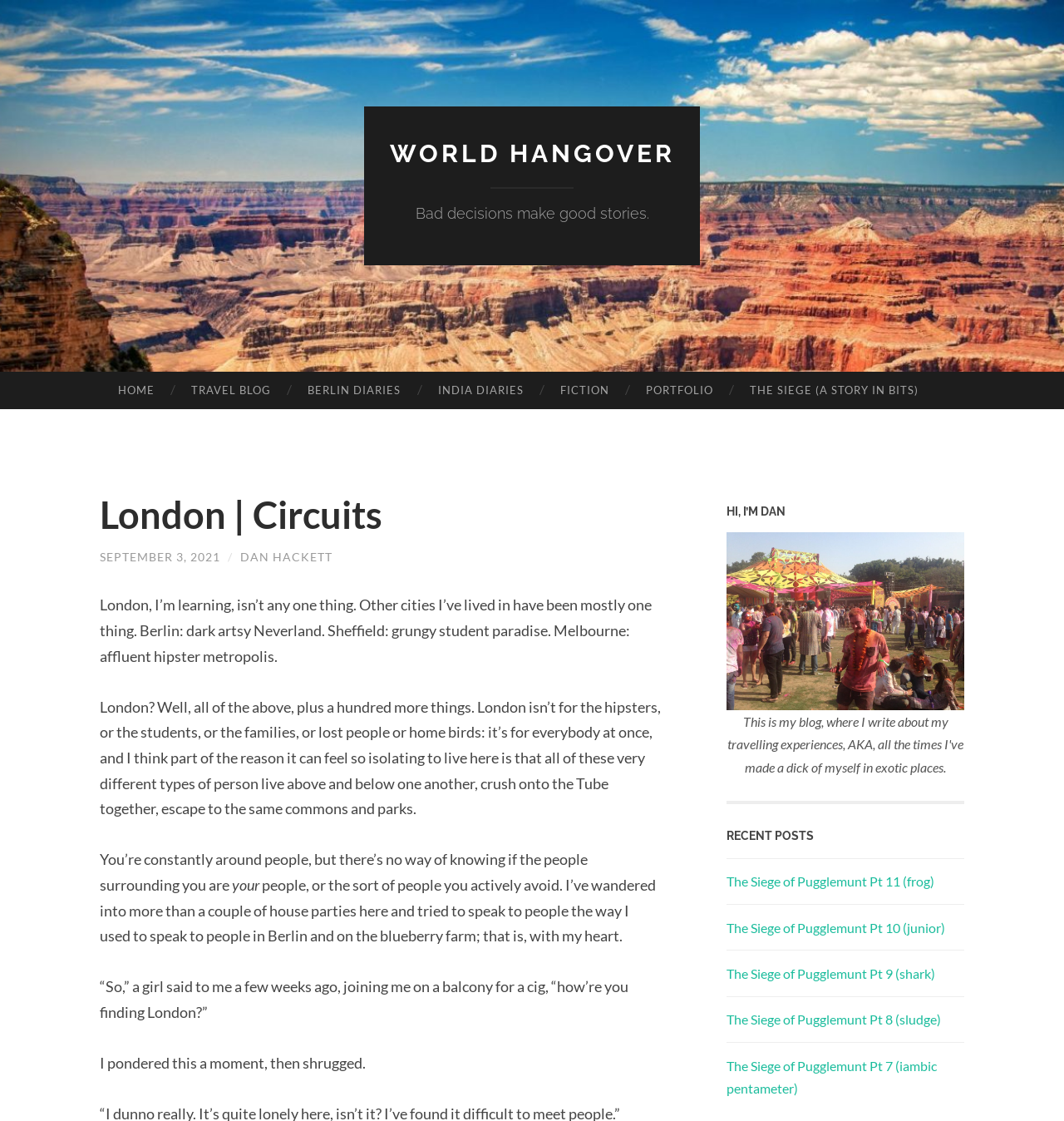Predict the bounding box coordinates of the area that should be clicked to accomplish the following instruction: "Check the travel blog". The bounding box coordinates should consist of four float numbers between 0 and 1, i.e., [left, top, right, bottom].

[0.163, 0.331, 0.272, 0.365]